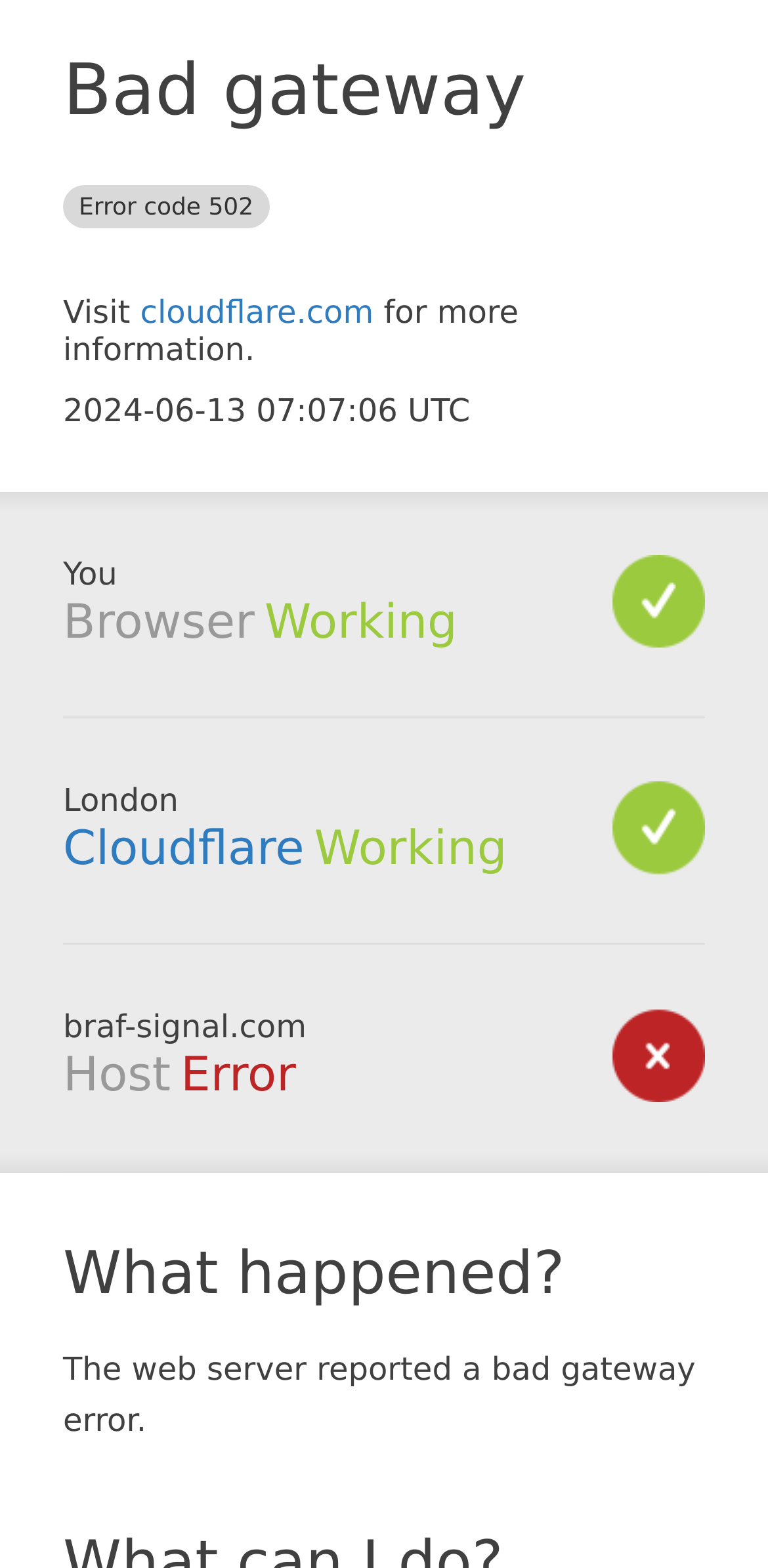Using details from the image, please answer the following question comprehensively:
What is the current date and time?

The current date and time are mentioned in the StaticText element '2024-06-13 07:07:06 UTC' which is located below the heading 'Bad gateway Error code 502'.